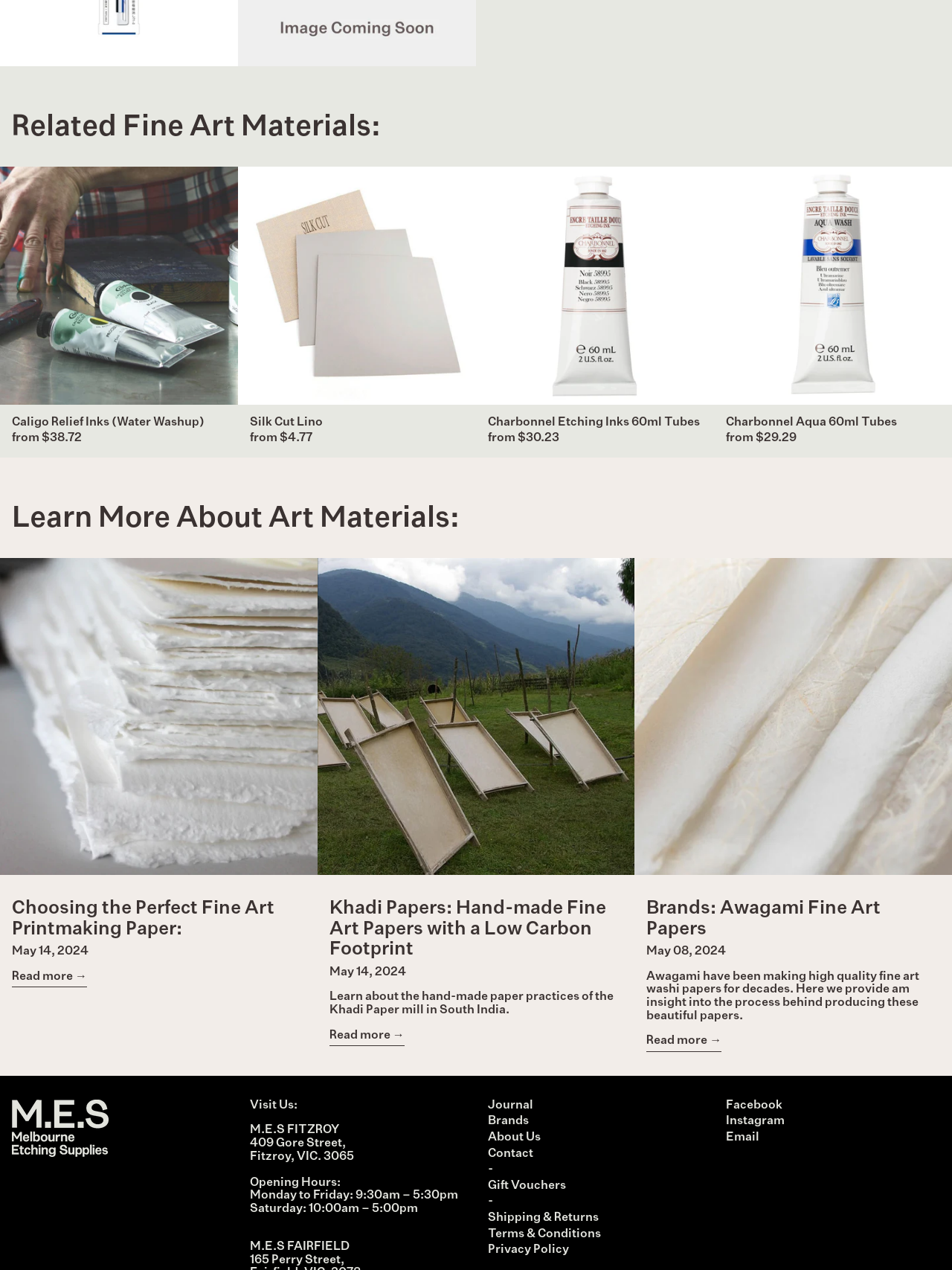Answer briefly with one word or phrase:
What is the link to the journal section of the website?

Journal